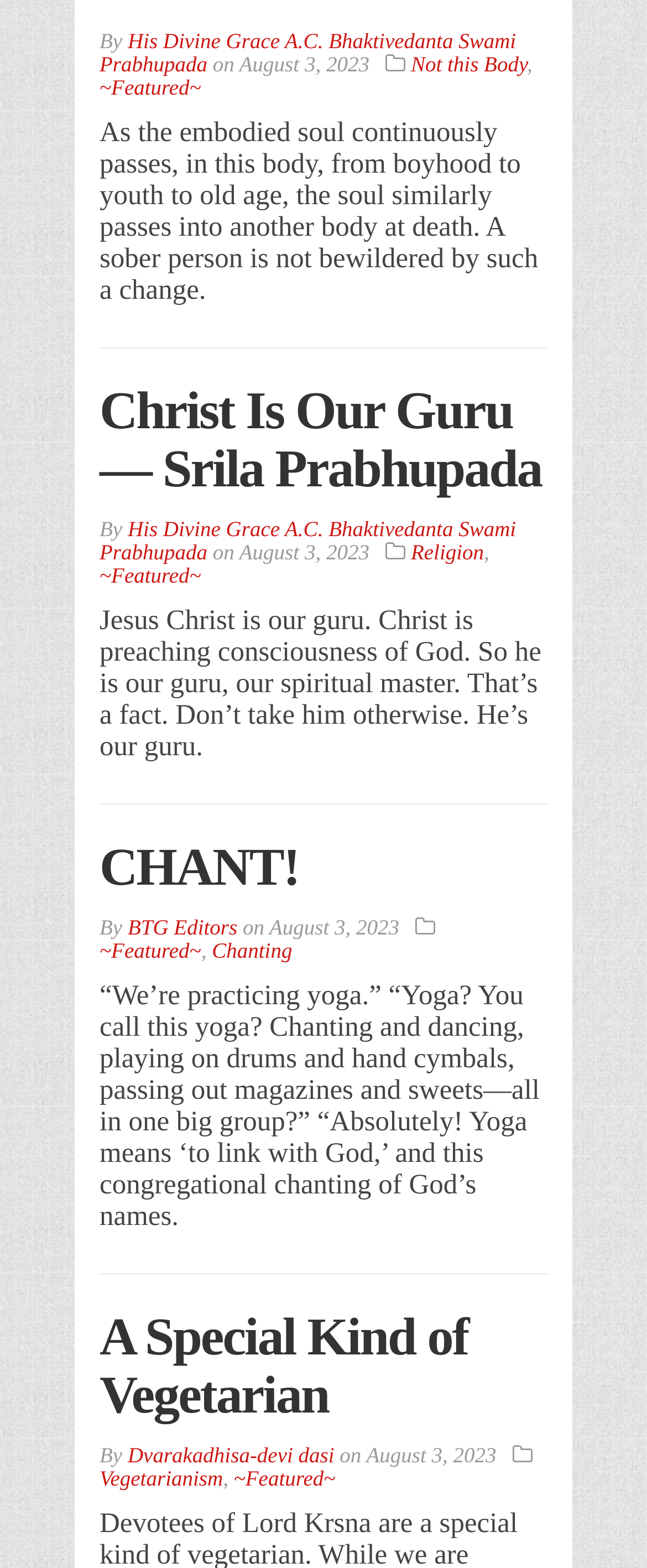What is the date of the last article?
We need a detailed and meticulous answer to the question.

I looked at the last article element [105] and found a time element [290] with the text 'August 3, 2023', which is the date of the article.